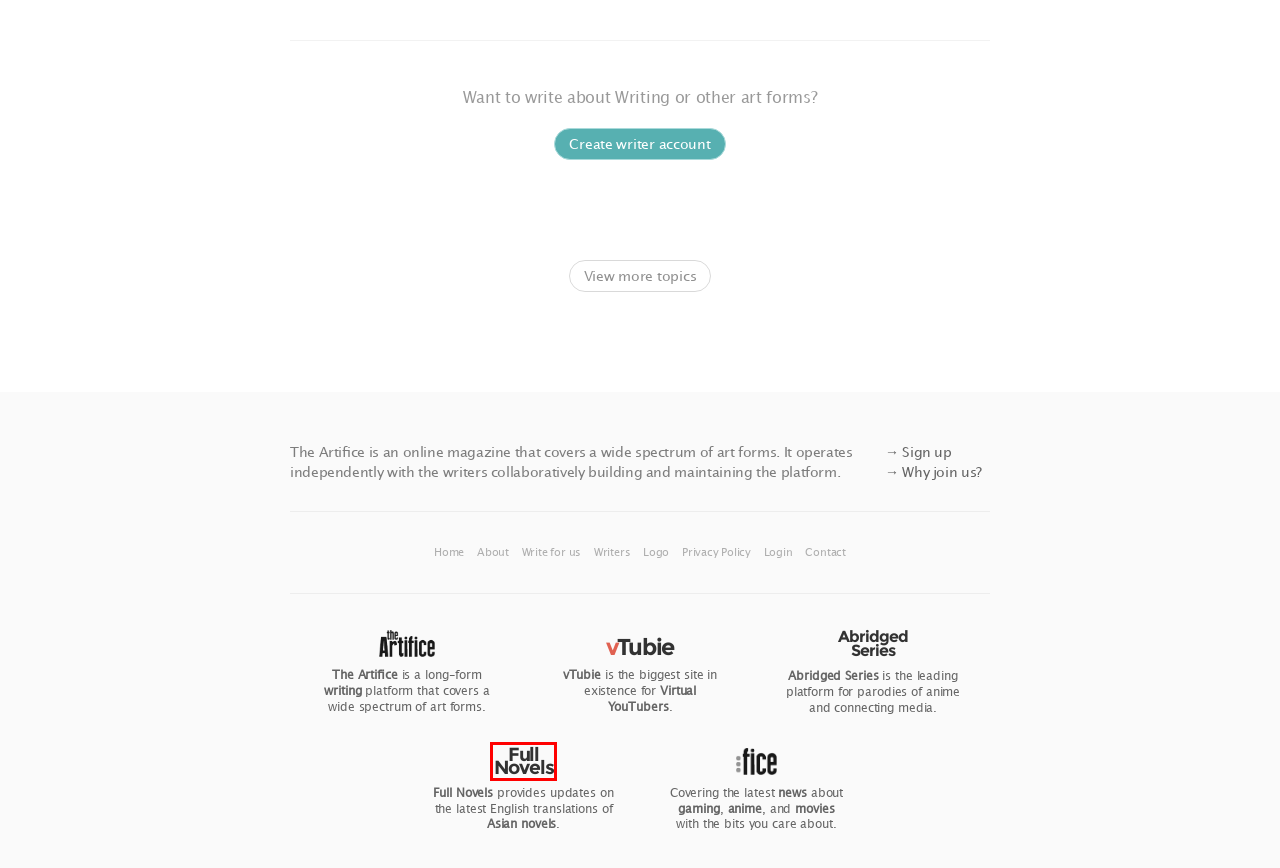Review the webpage screenshot provided, noting the red bounding box around a UI element. Choose the description that best matches the new webpage after clicking the element within the bounding box. The following are the options:
A. Gamefice | www.gamefice.com
B. Abridged Series
C. Full Novels — Asian Novel Translations
D. Write for The Artifice | The Artifice
E. The Artifice | www.the-artifice.com
F. Contact | The Artifice
G. Animefice | www.animefice.com
H. About | The Artifice

C